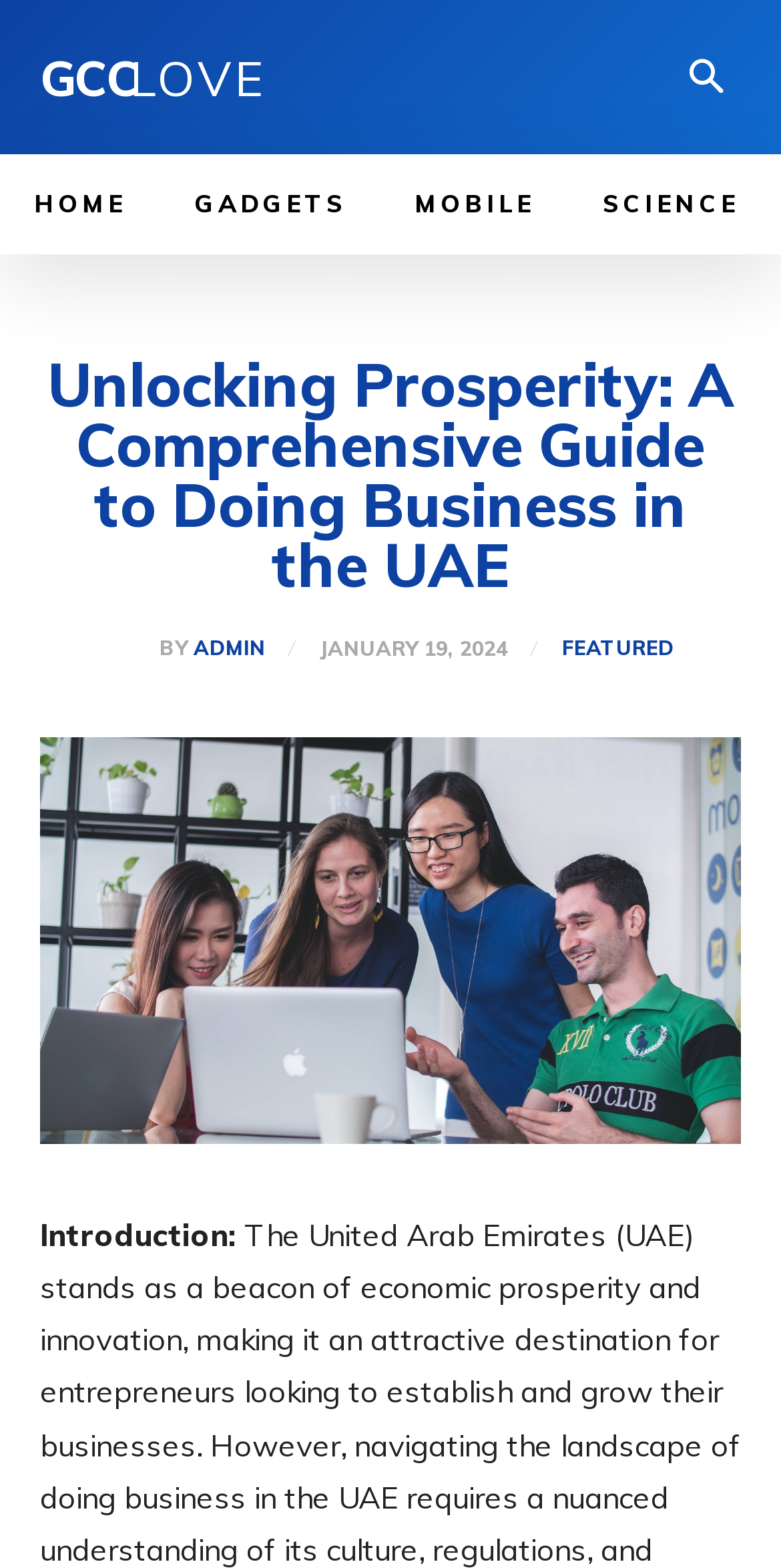What is the category of the article?
Answer briefly with a single word or phrase based on the image.

Business